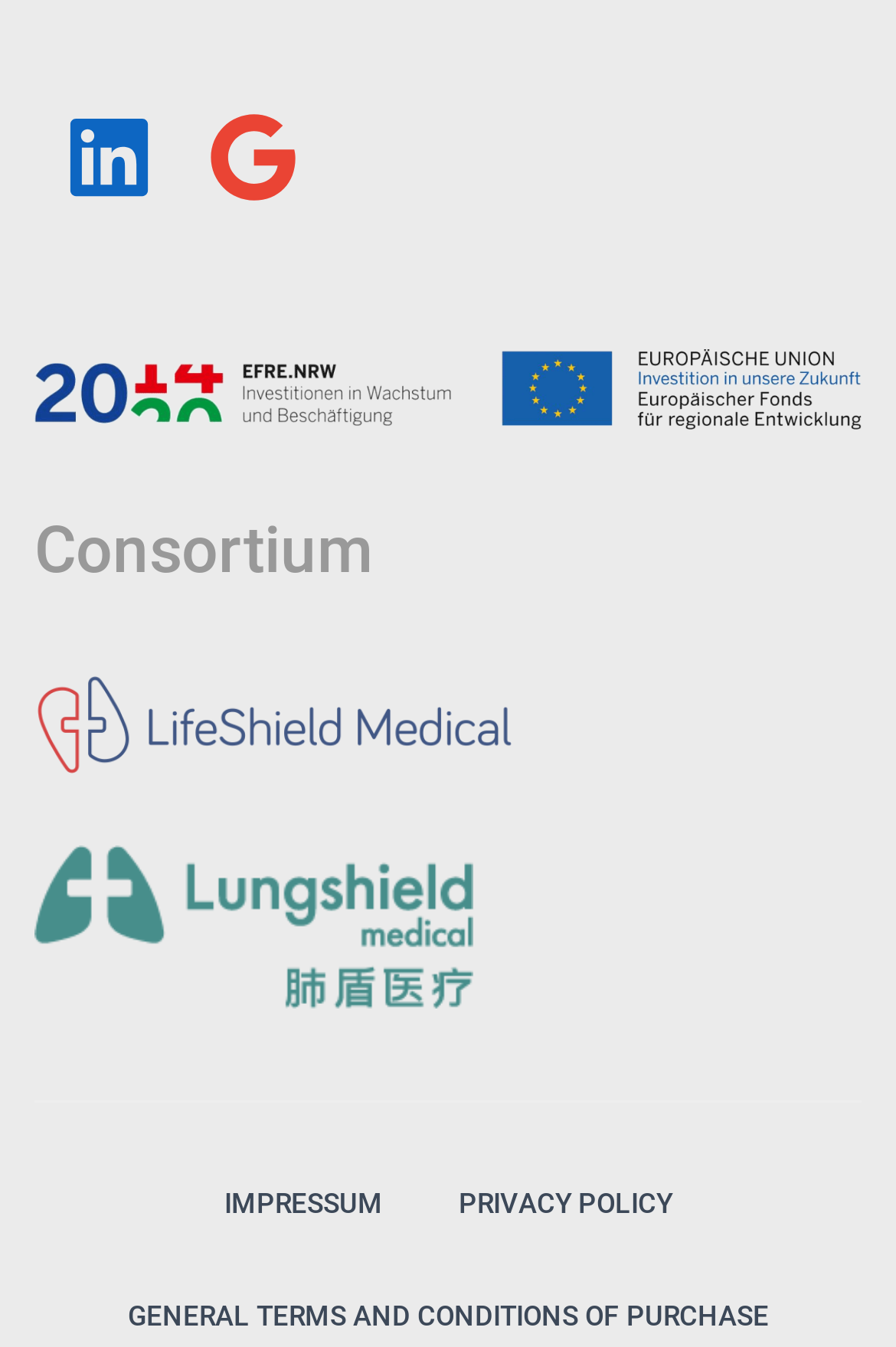Please reply with a single word or brief phrase to the question: 
Is there a horizontal separator on the webpage?

Yes